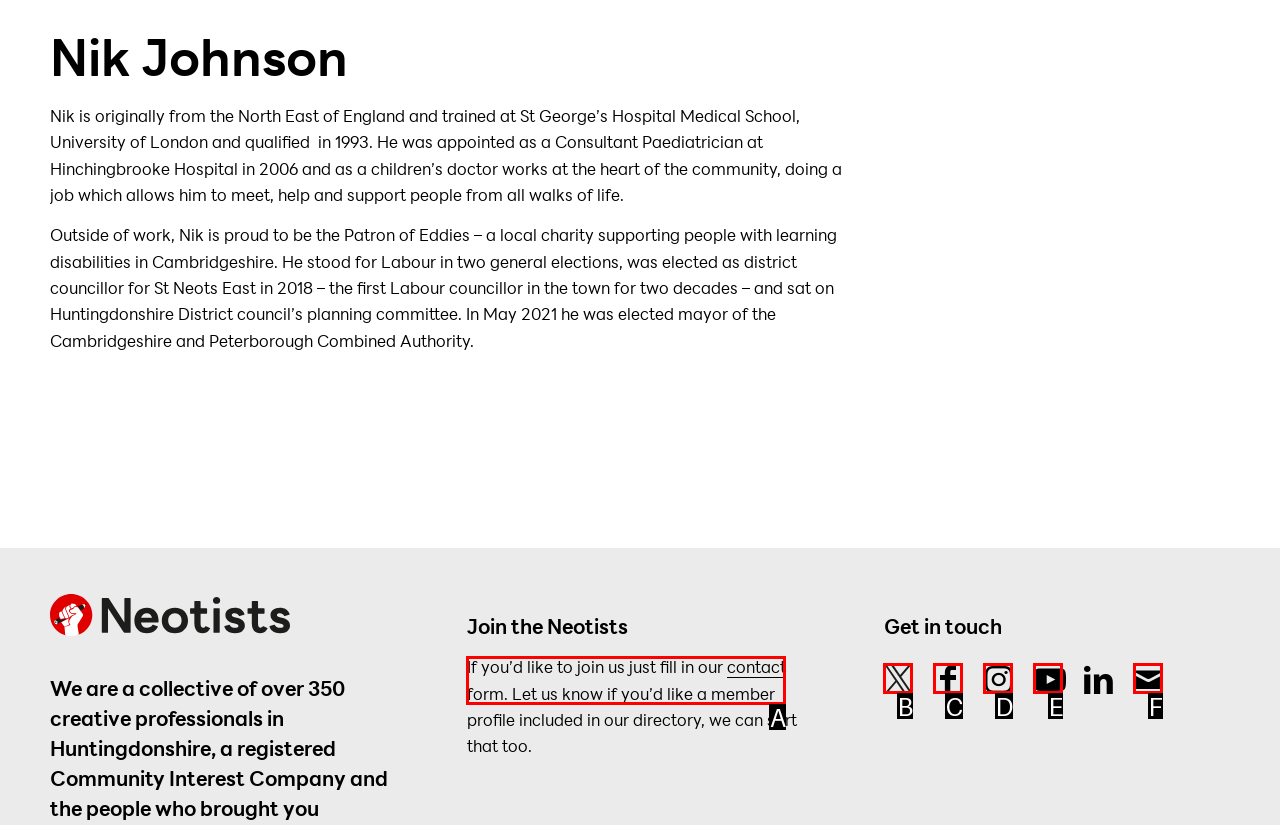Choose the letter that best represents the description: contact form. Provide the letter as your response.

A